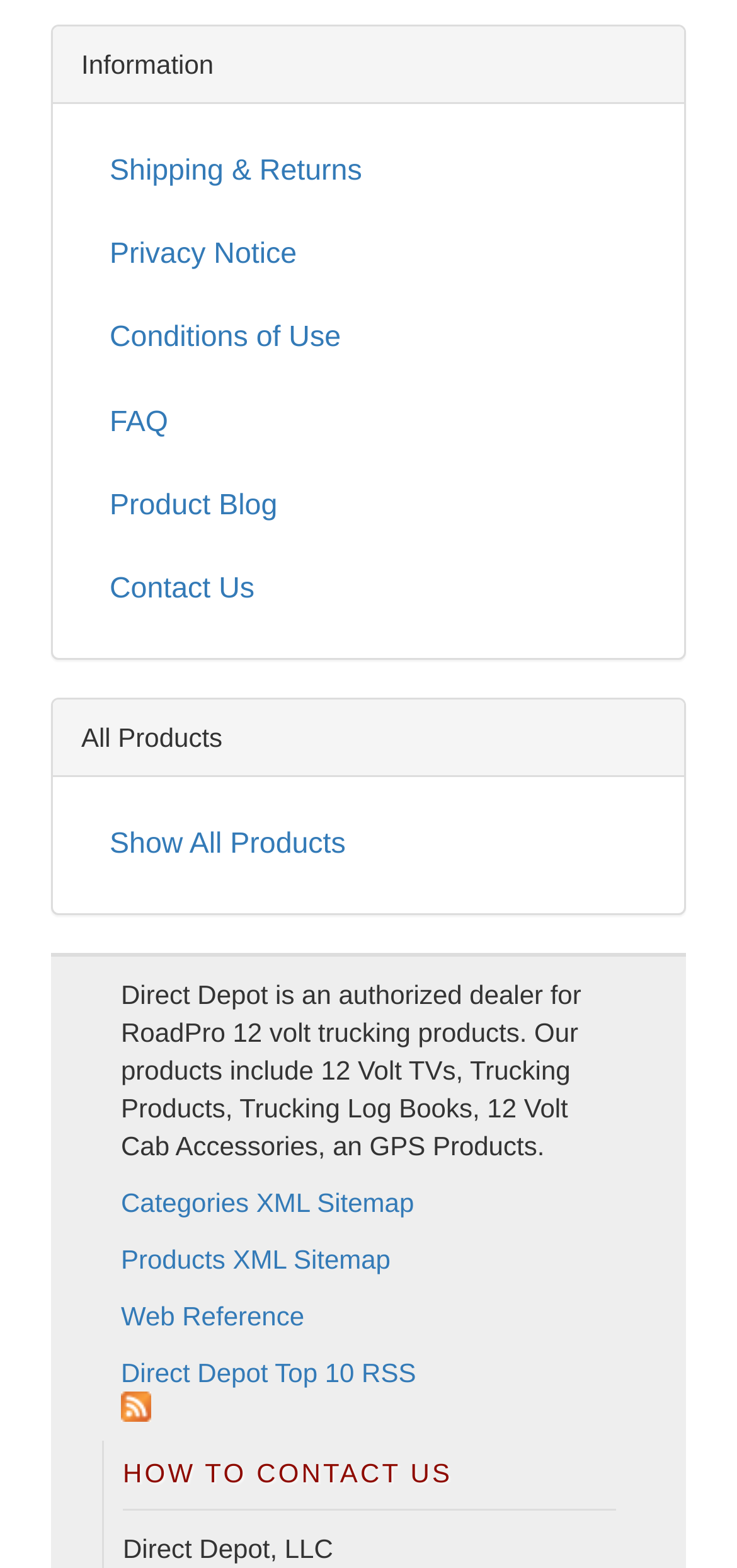Refer to the image and provide an in-depth answer to the question: 
What is the company name?

I found the company name 'Direct Depot, LLC' in the 'HOW TO CONTACT US' section, which is a heading element.